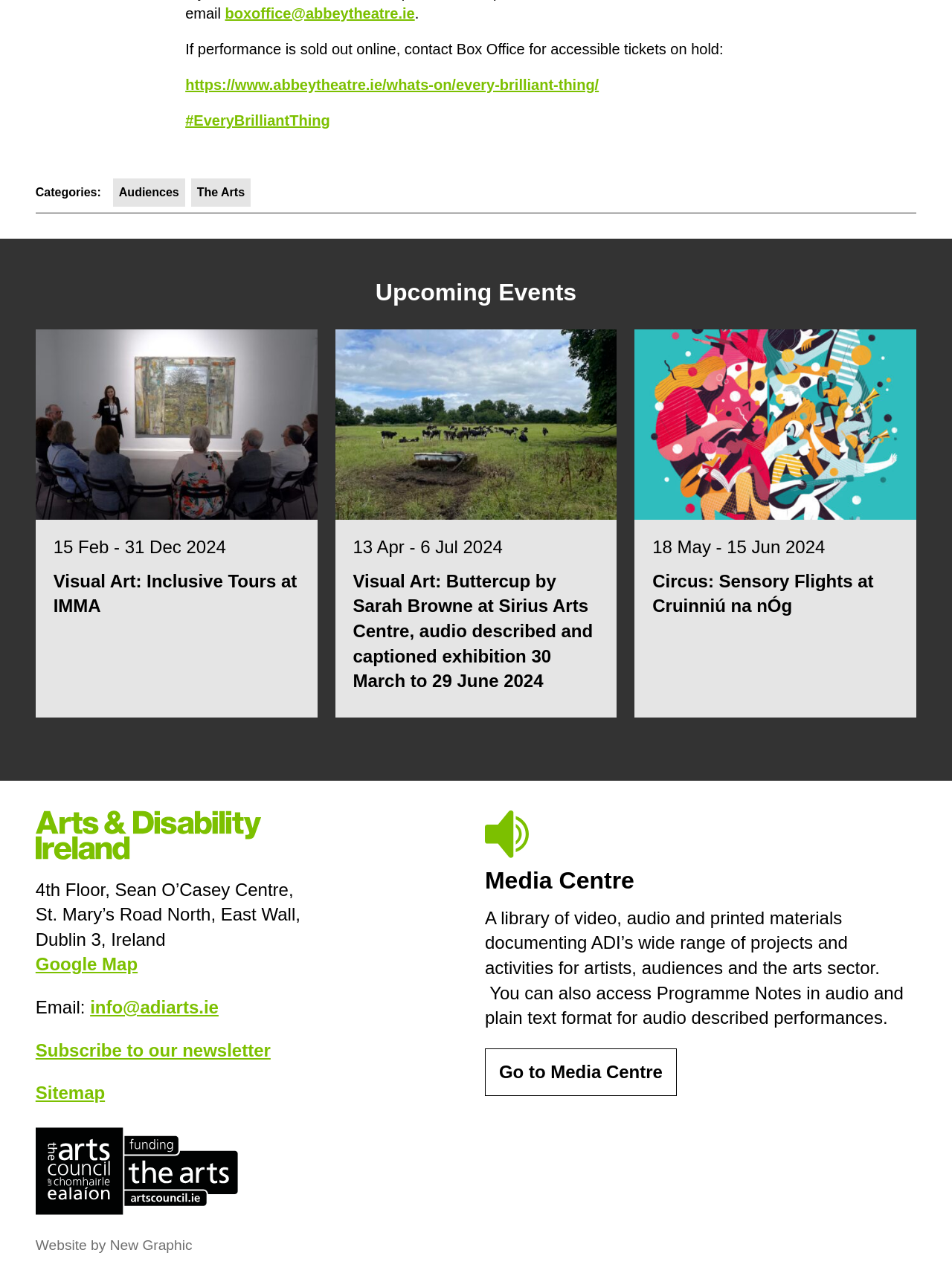Provide the bounding box for the UI element matching this description: "Arts Council".

[0.037, 0.887, 0.25, 0.956]